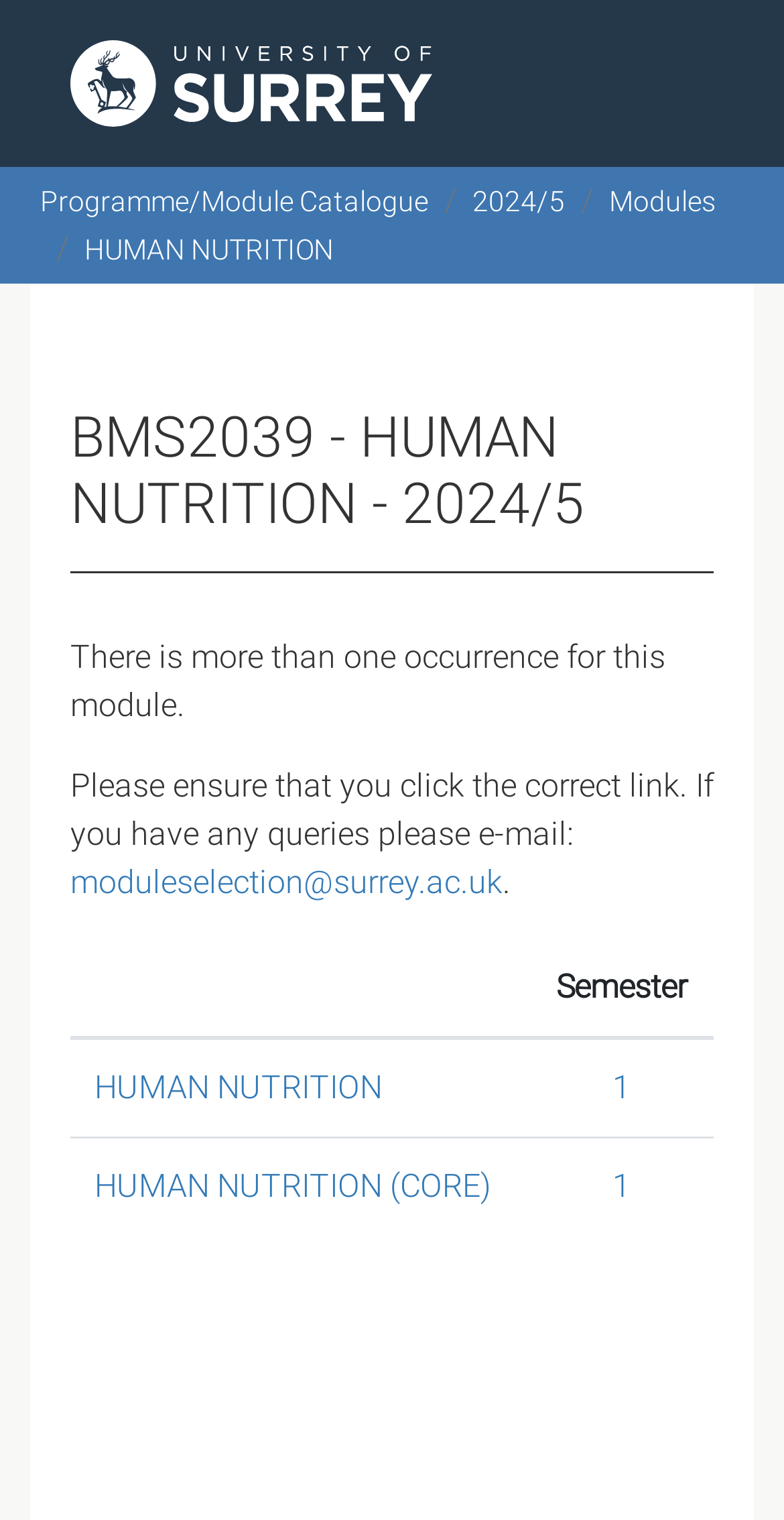Determine the bounding box for the described HTML element: "Programme/Module Catalogue". Ensure the coordinates are four float numbers between 0 and 1 in the format [left, top, right, bottom].

[0.051, 0.121, 0.546, 0.142]